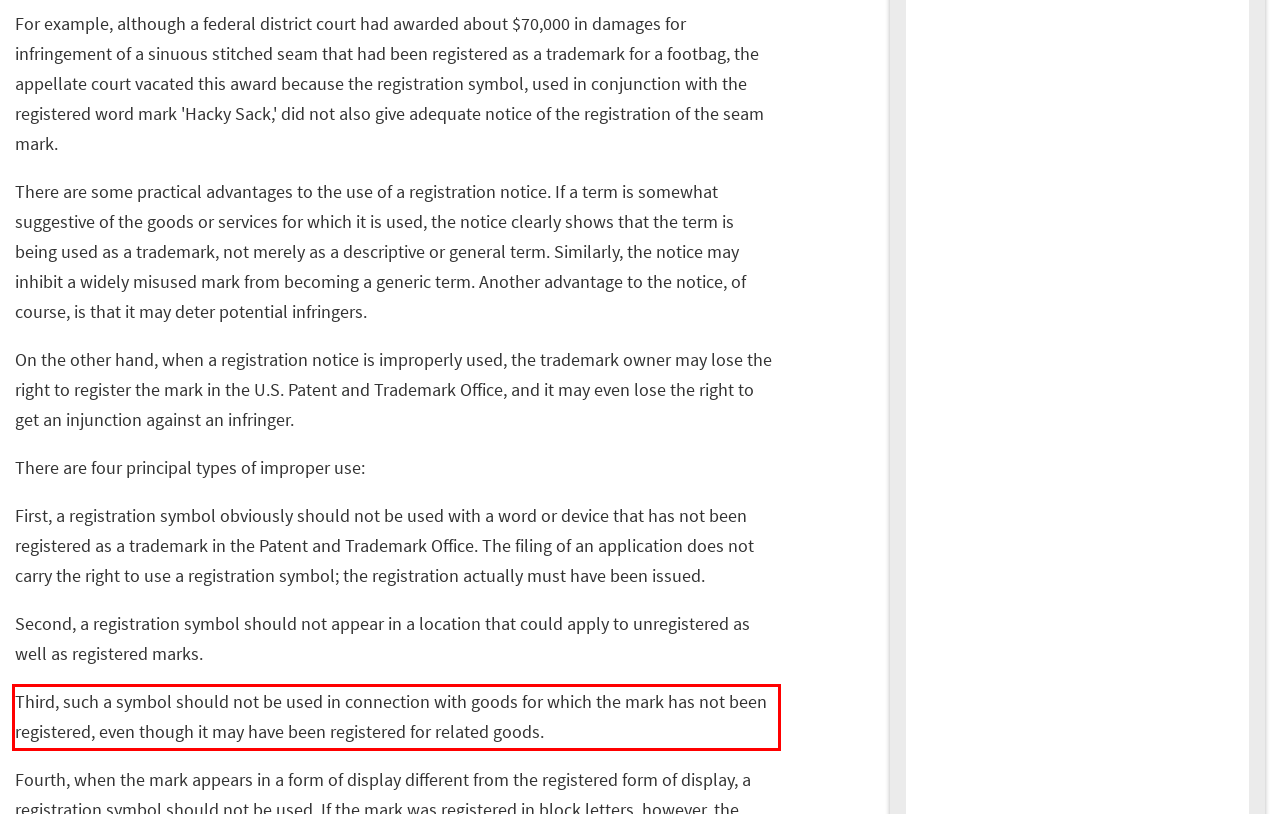Given a webpage screenshot, locate the red bounding box and extract the text content found inside it.

Third, such a symbol should not be used in connection with goods for which the mark has not been registered, even though it may have been registered for related goods.